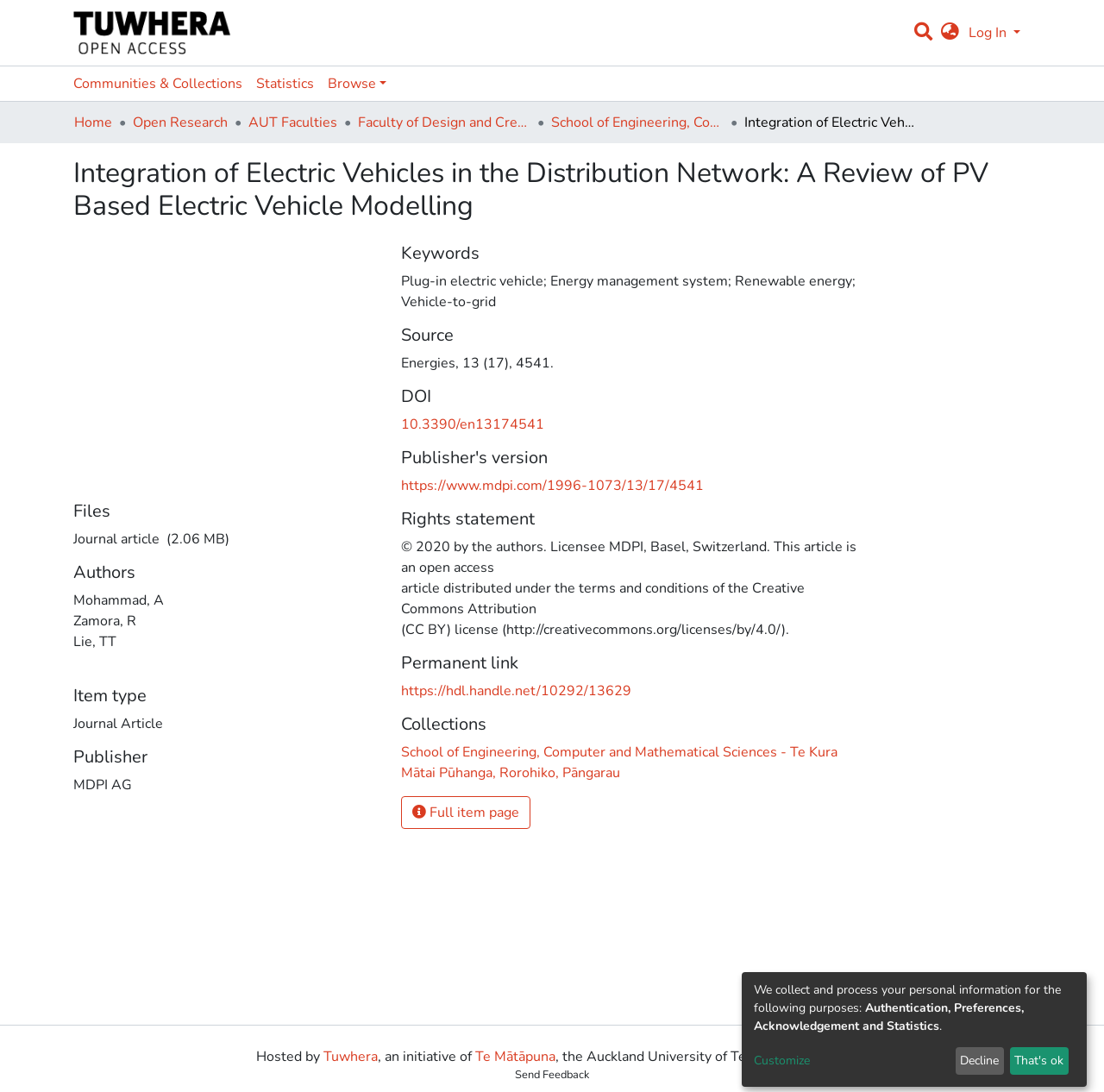Given the element description "Browse" in the screenshot, predict the bounding box coordinates of that UI element.

[0.291, 0.061, 0.356, 0.092]